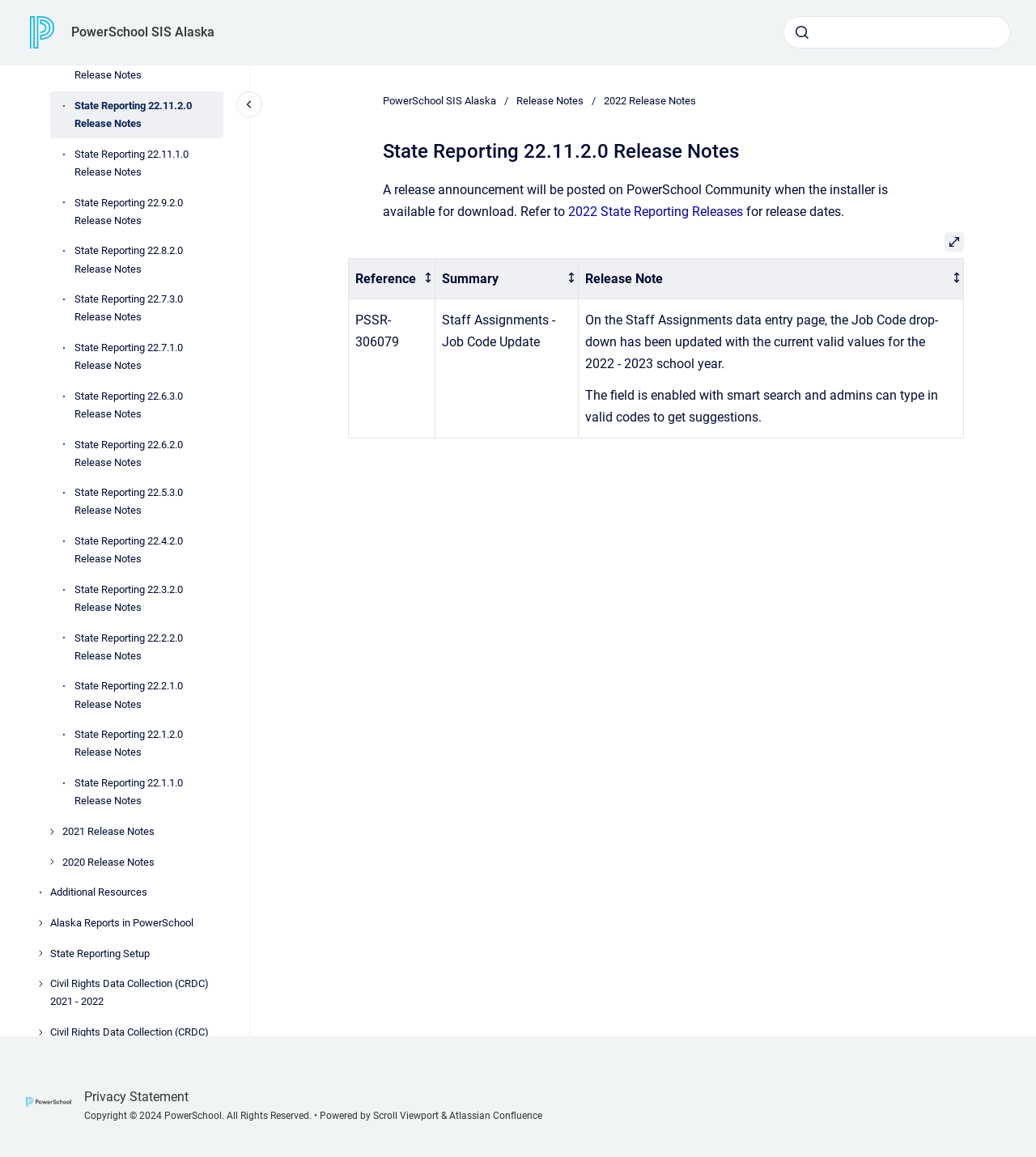What type of data is being displayed in the table?
Examine the image and provide an in-depth answer to the question.

The table on the webpage has three columns: 'Reference', 'Summary', and 'Release Note'. The data in these columns appears to be related to release notes, with the 'Reference' column containing some kind of identifier, the 'Summary' column containing a brief summary of the release note, and the 'Release Note' column containing the full text of the release note.